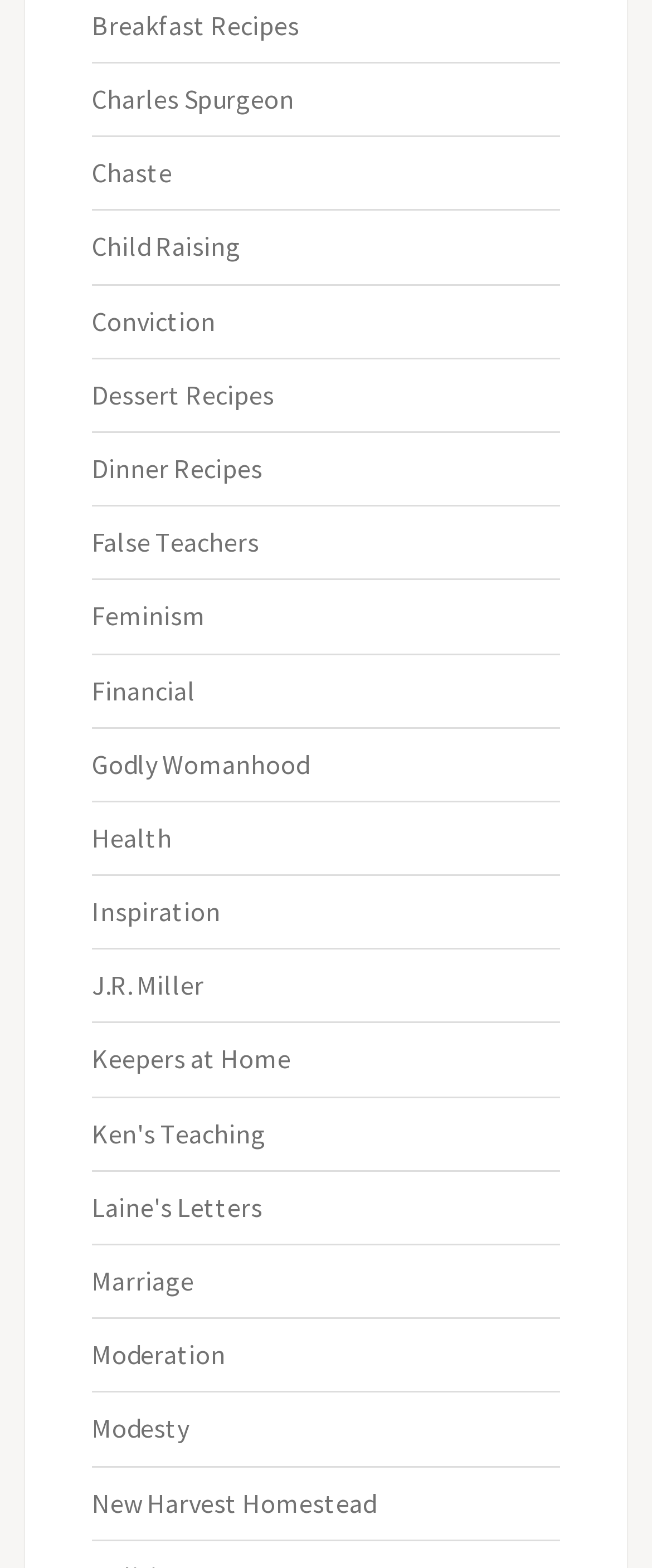Please identify the bounding box coordinates of the area that needs to be clicked to fulfill the following instruction: "Open menu."

None